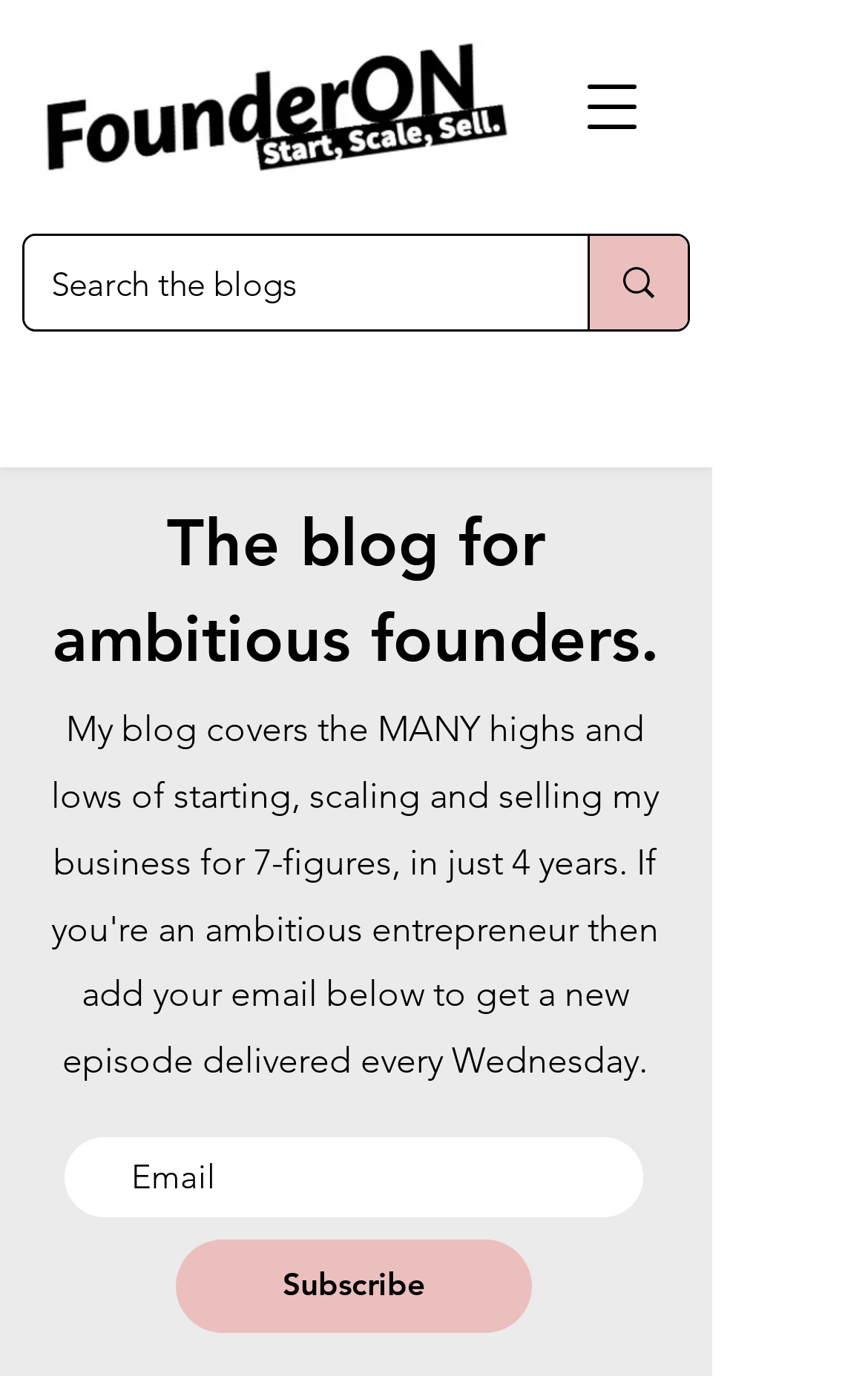Find the bounding box of the UI element described as: "Subscribe". The bounding box coordinates should be given as four float values between 0 and 1, i.e., [left, top, right, bottom].

[0.203, 0.901, 0.613, 0.969]